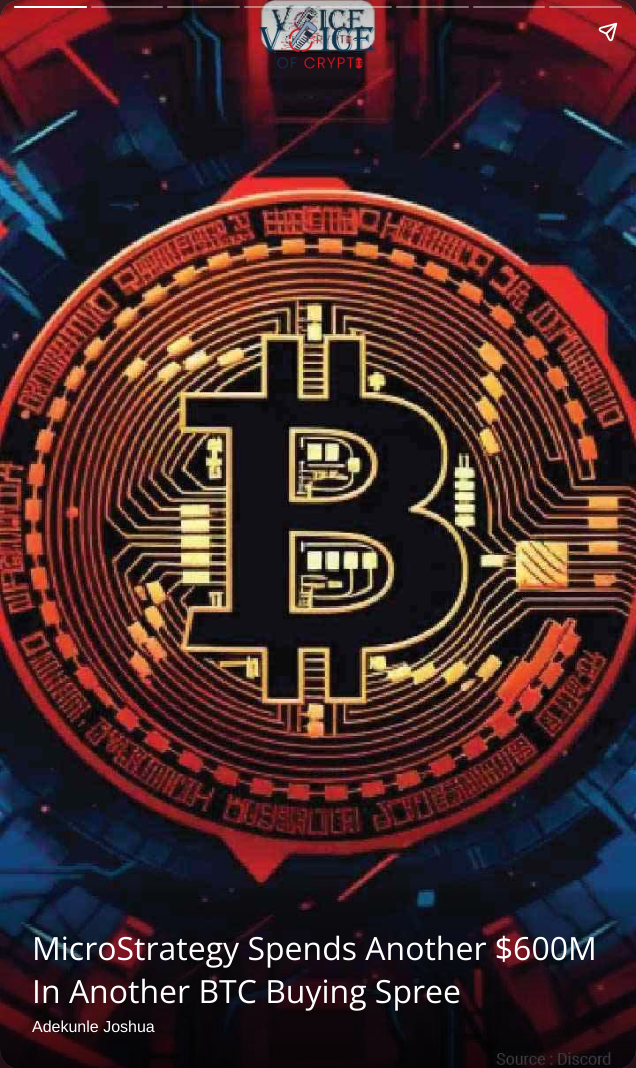Explain the content of the image in detail.

The image features a bold and visually striking design centered around the Bitcoin symbol, set against a vibrant and intricate background that suggests digital technology and financial investment. The Bitcoin emblem is prominently displayed, showcasing its iconic "B" logo, surrounded by circuit-like patterns that evoke the intricate workings of blockchain technology. Above the Bitcoin symbol, the title "MicroStrategy Spends Another $600M In Another BTC Buying Spree" is highlighted, indicating the context of significant corporate investment in cryptocurrency. The author's name, "Adekunle Joshua," is also present, lending credit to the piece. This image effectively captures the essence of the article, emphasizing the ongoing trends in Bitcoin investment and market dynamics.